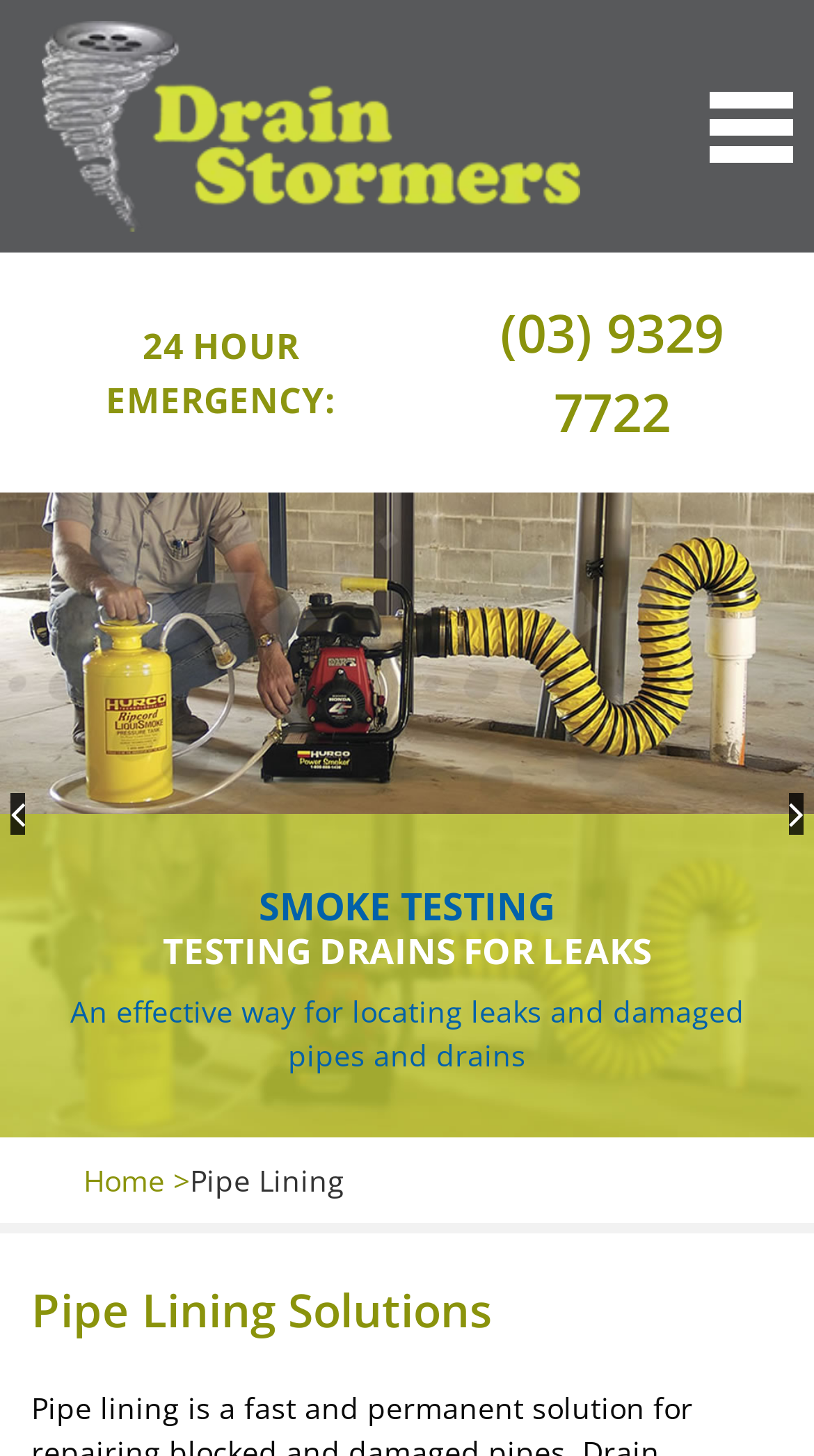What is the purpose of the 'Root Foaming' service?
Using the image as a reference, give a one-word or short phrase answer.

Unclear